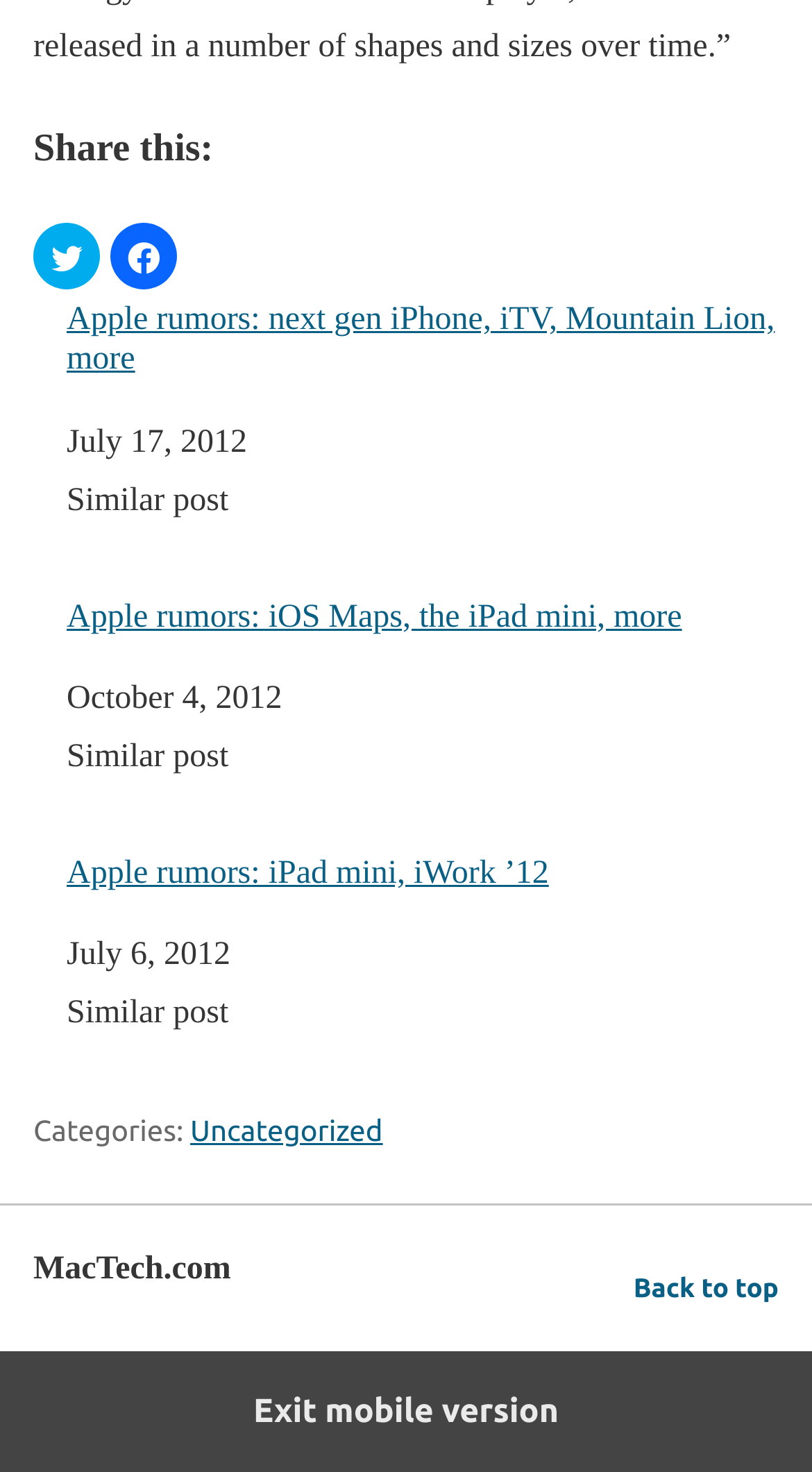Please identify the bounding box coordinates of the area that needs to be clicked to follow this instruction: "Go back to top".

[0.78, 0.859, 0.959, 0.895]